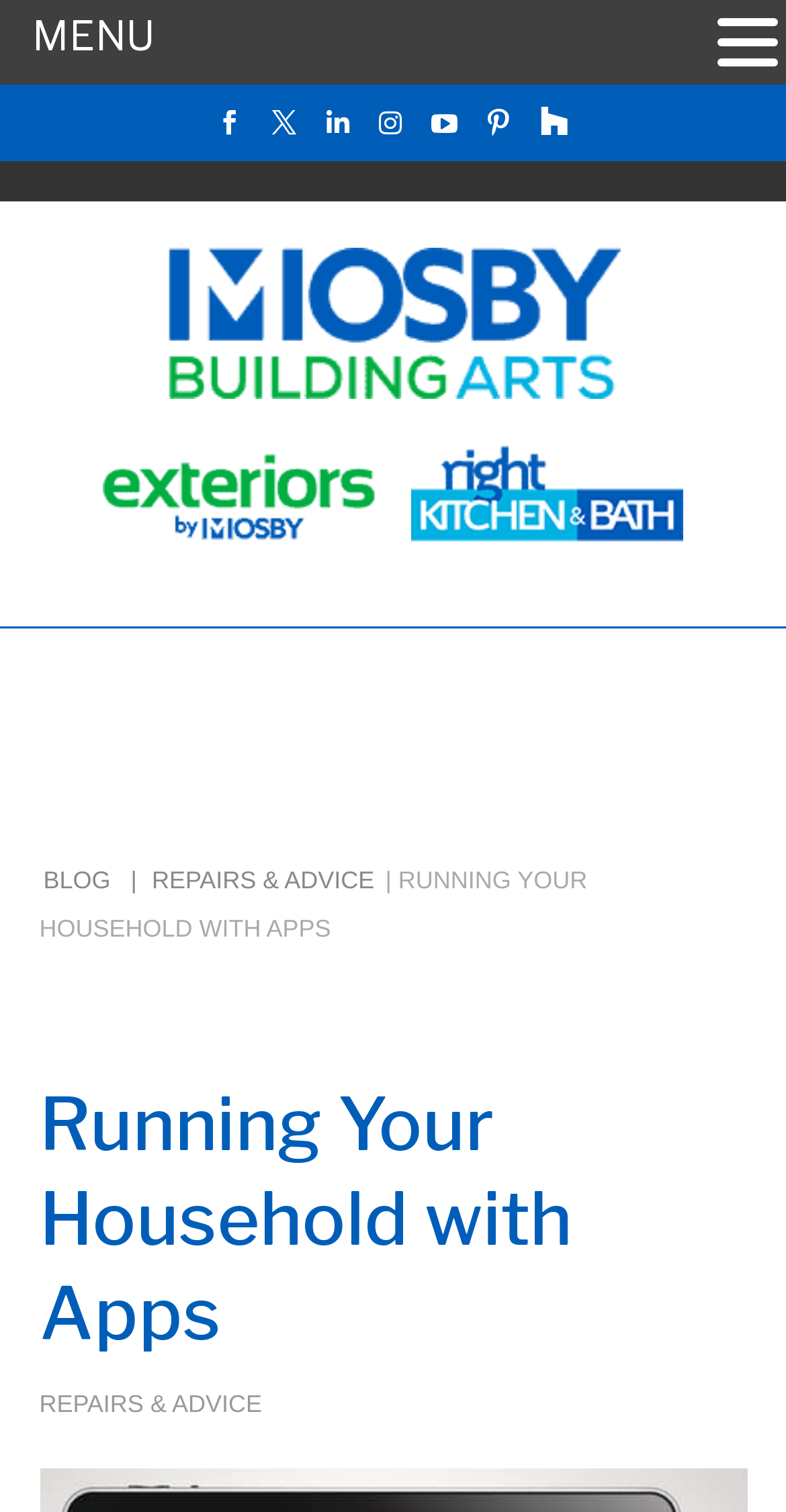Identify the headline of the webpage and generate its text content.

Running Your Household with Apps